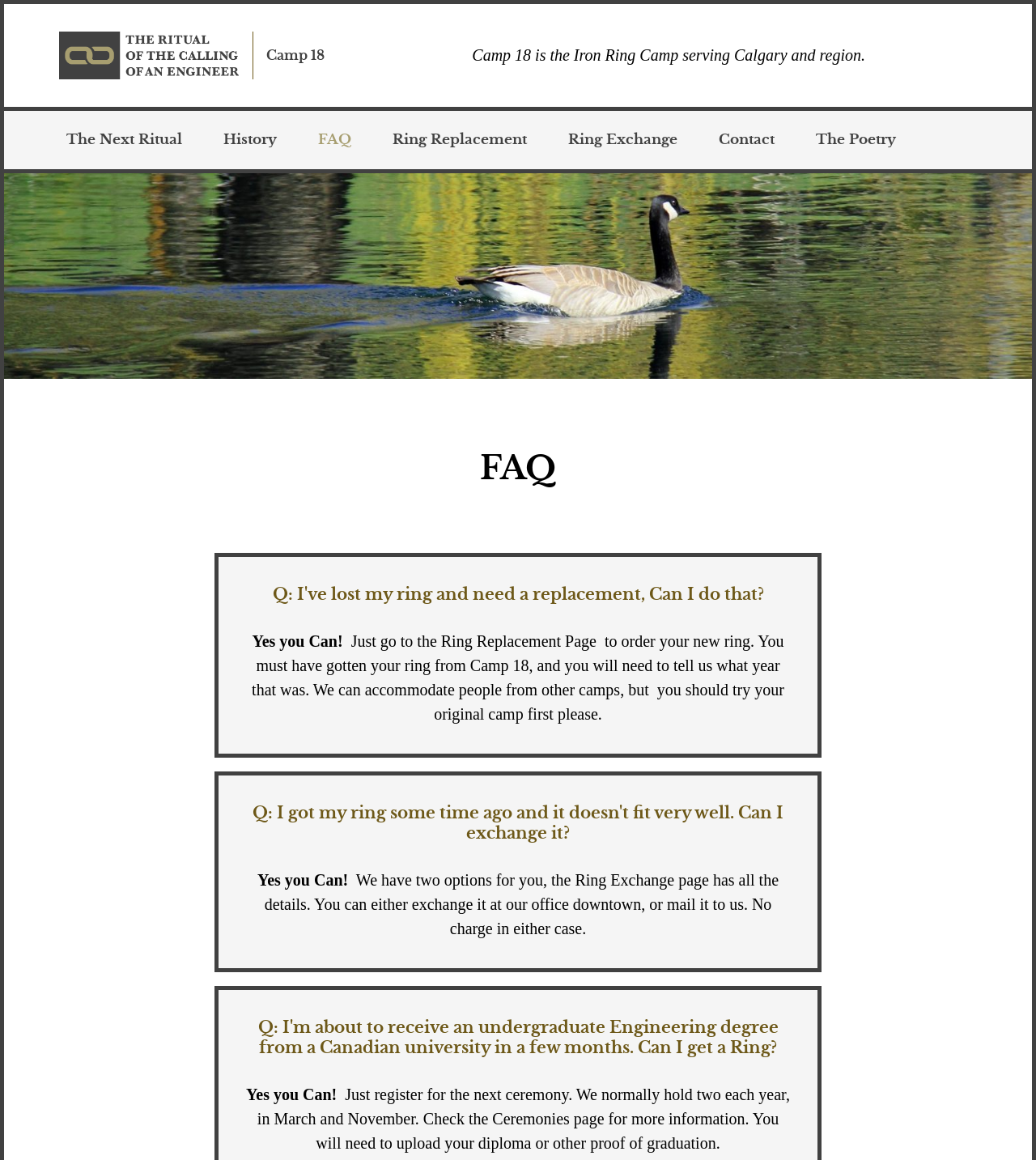Describe all the significant parts and information present on the webpage.

The webpage is about Camp 18, an Iron Ring Camp serving Calgary and region. At the top left, there is a link to "Camp 18" accompanied by a small image. Below this, there is a brief description of Camp 18. 

On the top right, there are seven links: "The Next Ritual", "History", "FAQ", "Ring Replacement", "Ring Exchange", "Contact", and "The Poetry". These links are aligned horizontally and are evenly spaced.

Below these links, there is a large figure that spans almost the entire width of the page. Within this figure, there is a header section with a heading "FAQ" in a prominent font.

The main content of the page is divided into three sections, each consisting of a question and answer. The questions are formatted as headings, and the answers are provided in static text below each question. The first question is "Q: I've lost my ring and need a replacement, Can I do that?" and the answer explains the process of ordering a new ring. The second question is "Q: I got my ring some time ago and it doesn't fit very well. Can I exchange it?" and the answer provides two options for exchanging the ring. The third question is "Q: I'm about to receive an undergraduate Engineering degree from a Canadian university in a few months. Can I get a Ring?" and the answer explains the process of registering for the next ceremony.